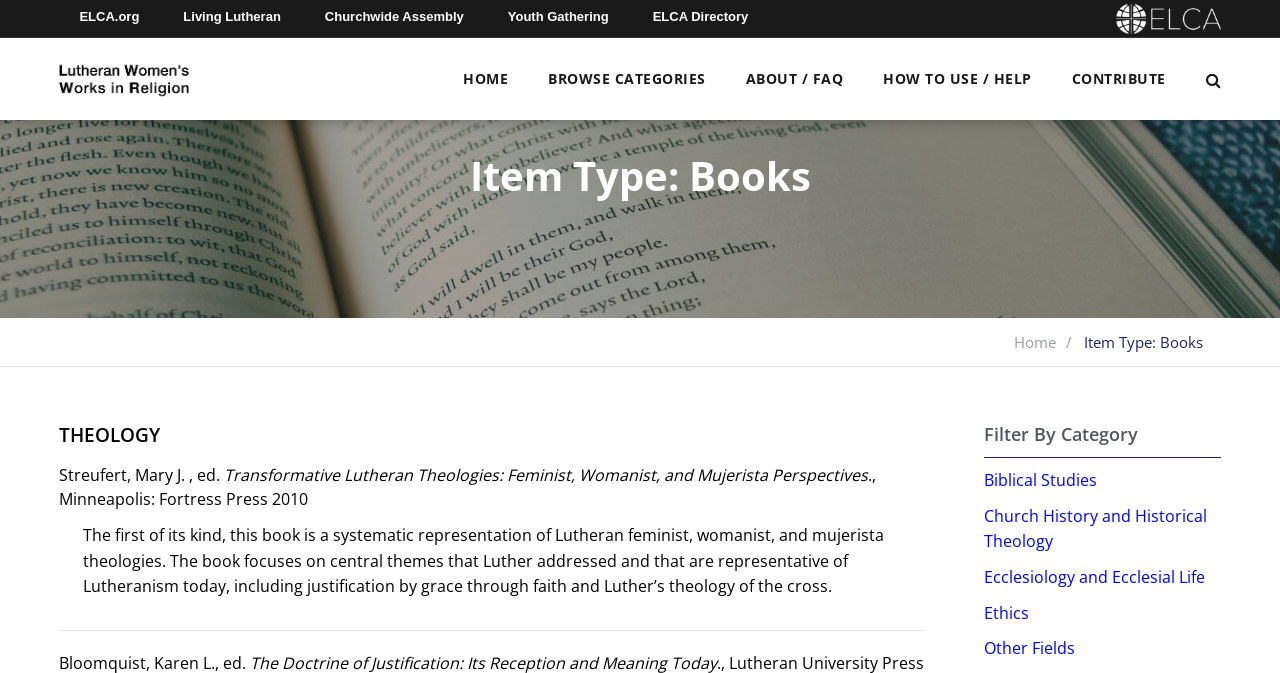Please provide the bounding box coordinates in the format (top-left x, top-left y, bottom-right x, bottom-right y). Remember, all values are floating point numbers between 0 and 1. What is the bounding box coordinate of the region described as: How to Use / Help

[0.69, 0.093, 0.806, 0.141]